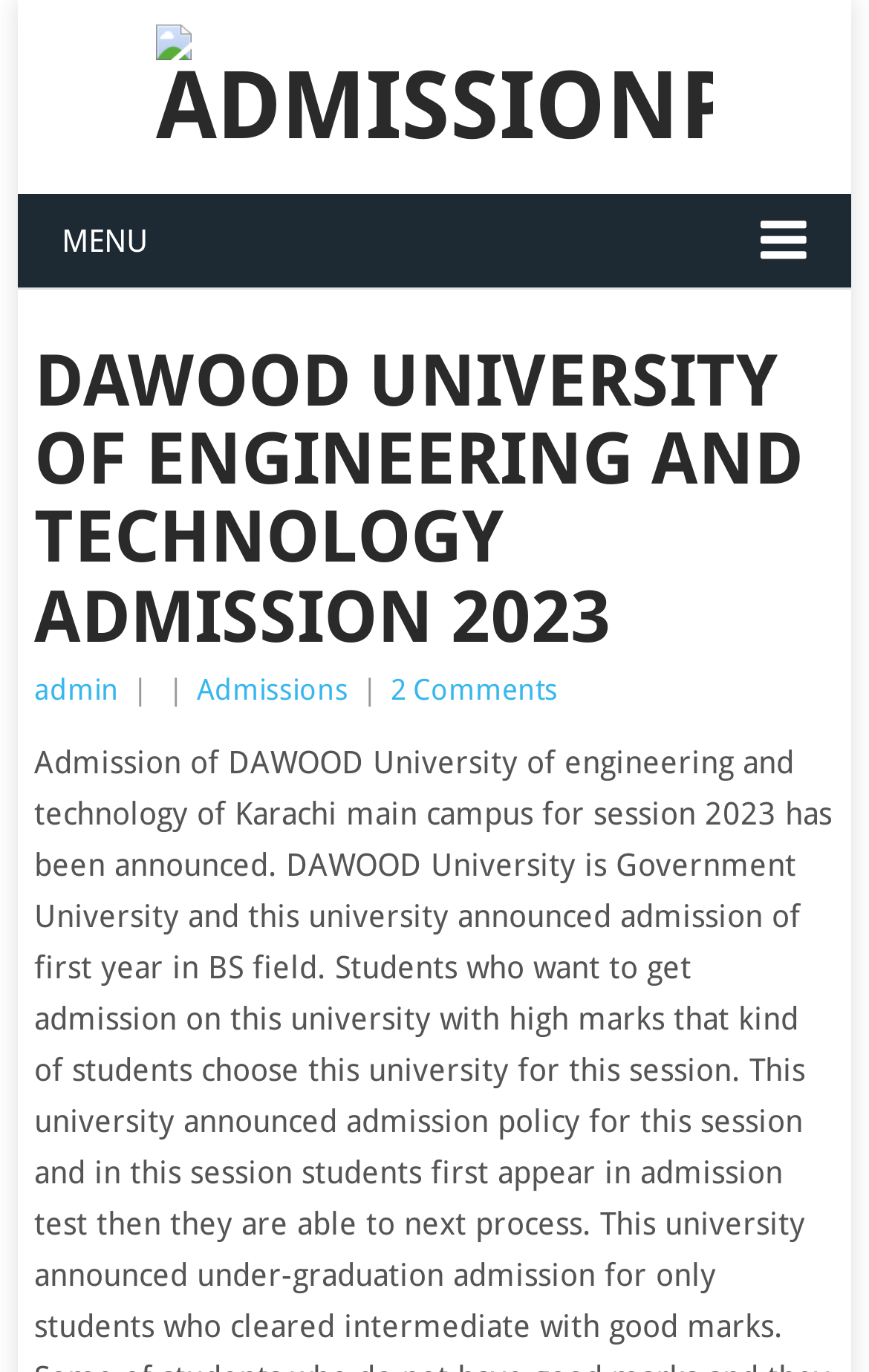Predict the bounding box for the UI component with the following description: "2 Comments".

[0.449, 0.49, 0.642, 0.514]